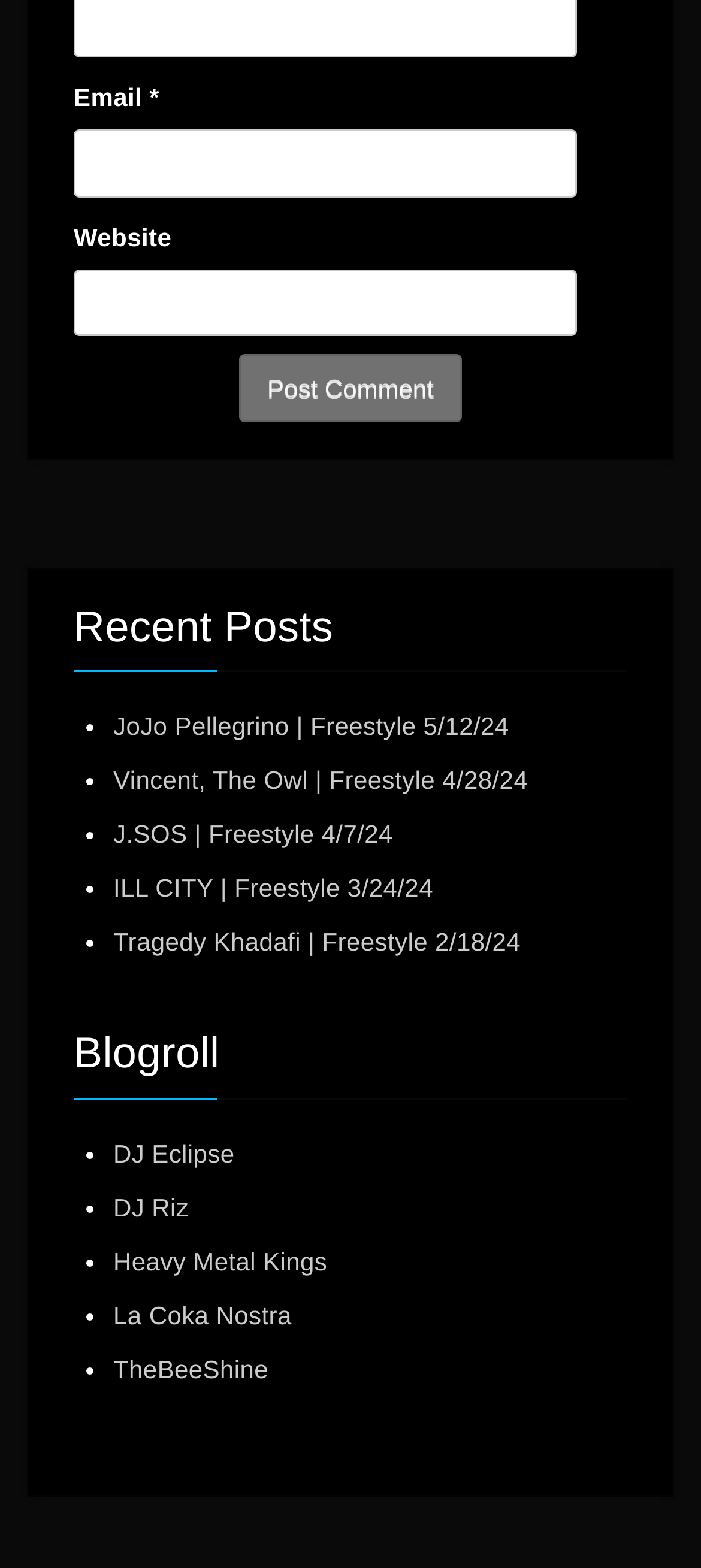Please determine the bounding box of the UI element that matches this description: J.SOS | Freestyle 4/7/24. The coordinates should be given as (top-left x, top-left y, bottom-right x, bottom-right y), with all values between 0 and 1.

[0.162, 0.523, 0.561, 0.541]